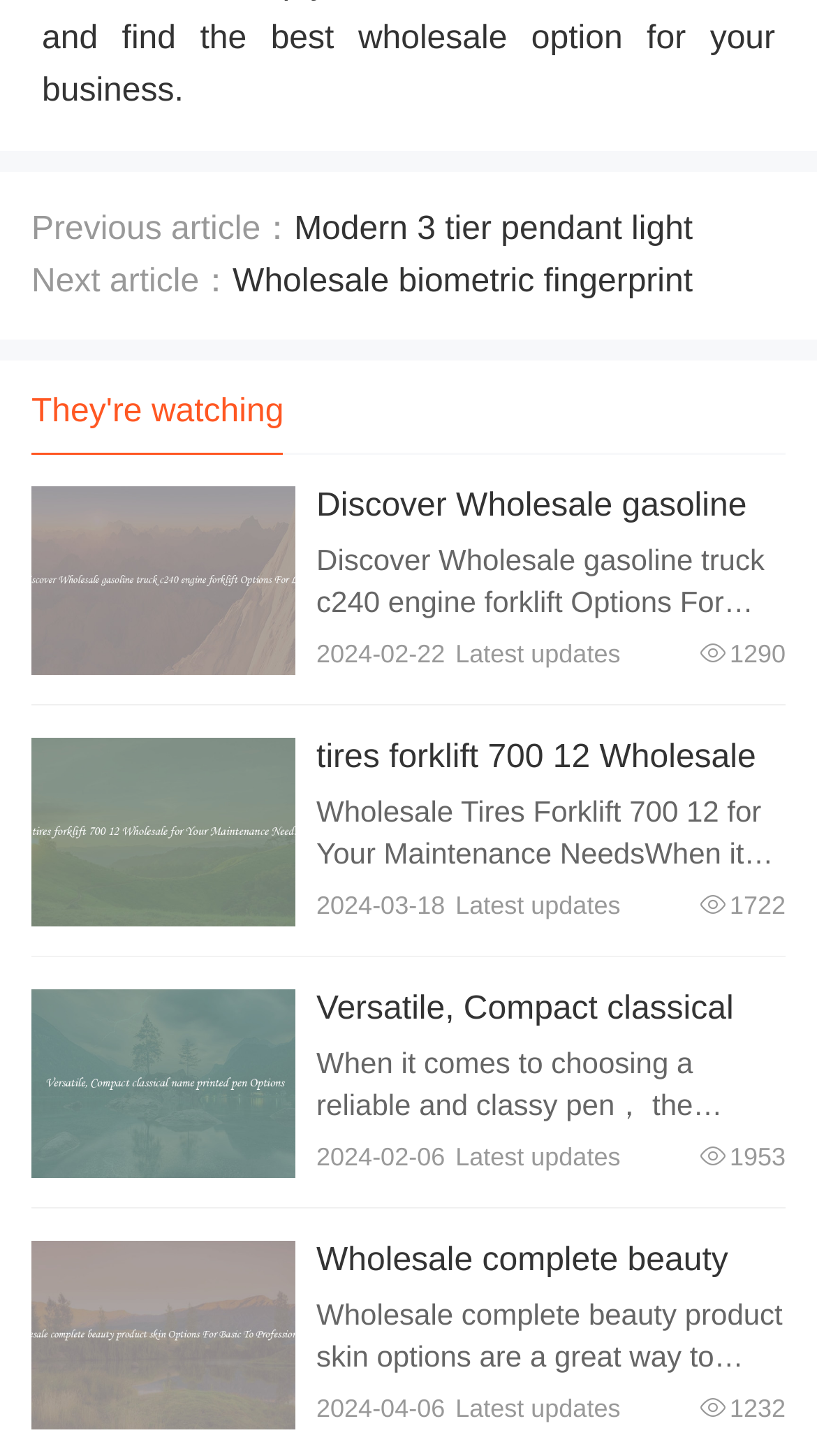Find the bounding box coordinates of the area that needs to be clicked in order to achieve the following instruction: "Explore Versatile, Compact classical name printed pen Options". The coordinates should be specified as four float numbers between 0 and 1, i.e., [left, top, right, bottom].

[0.387, 0.68, 0.898, 0.734]